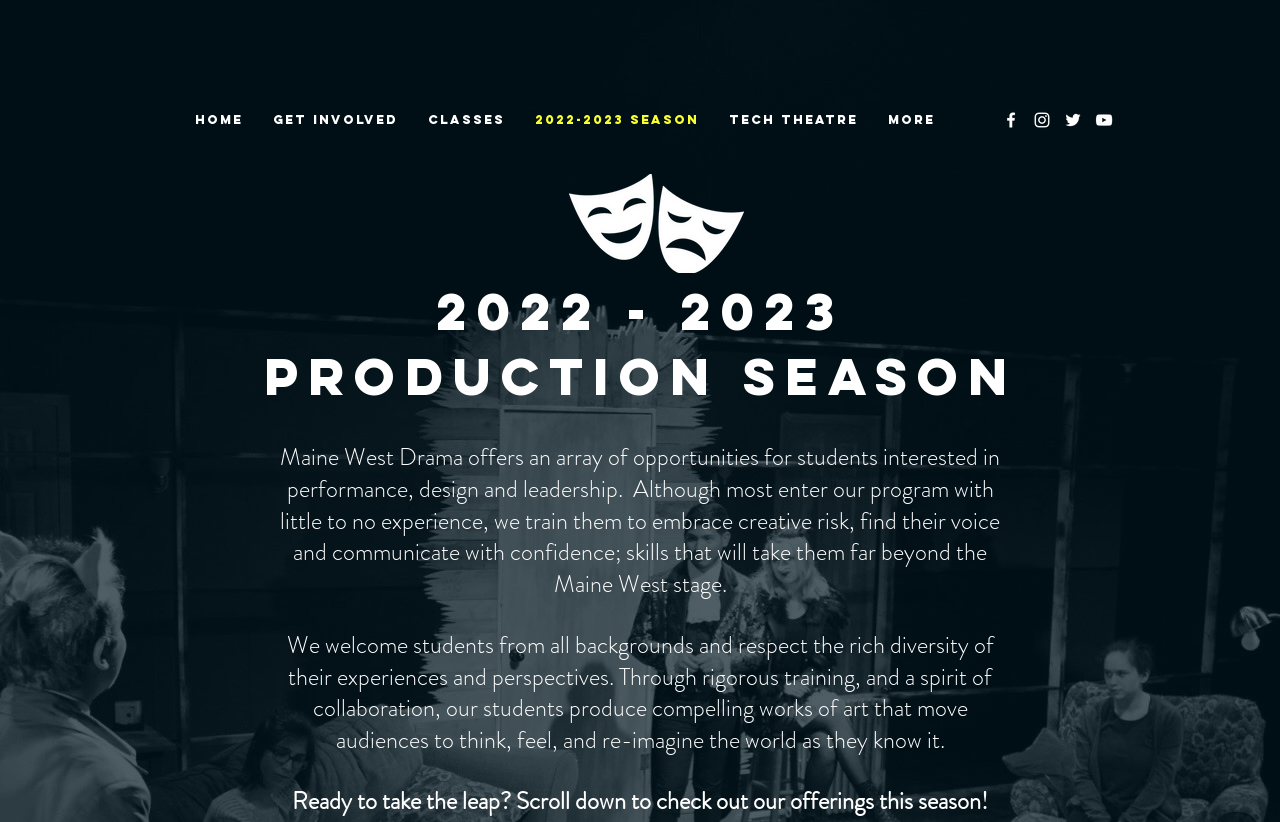Determine the bounding box coordinates of the UI element described below. Use the format (top-left x, top-left y, bottom-right x, bottom-right y) with floating point numbers between 0 and 1: HOME

[0.141, 0.116, 0.202, 0.176]